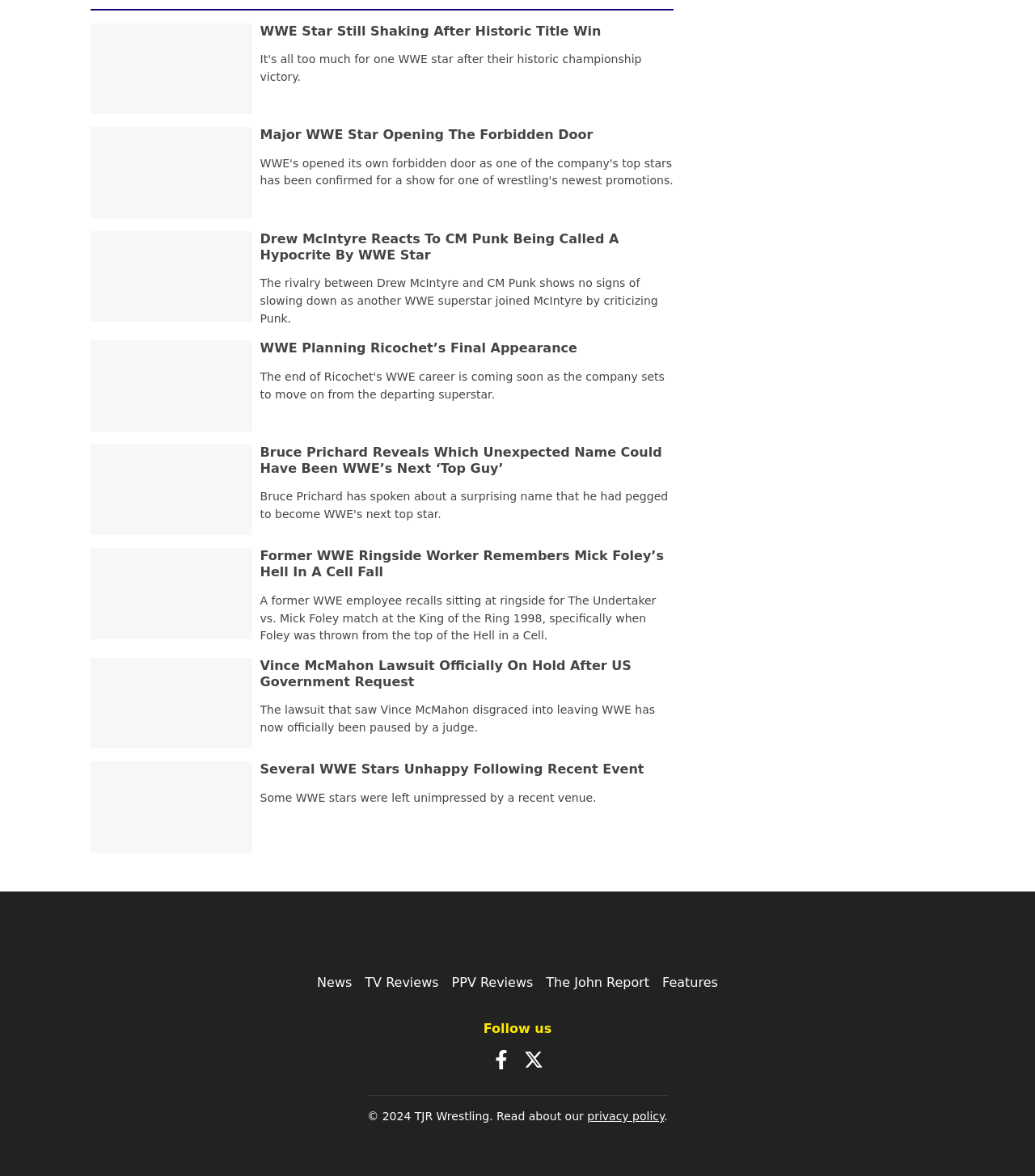Please identify the bounding box coordinates of the element's region that needs to be clicked to fulfill the following instruction: "Check the 'Features' section". The bounding box coordinates should consist of four float numbers between 0 and 1, i.e., [left, top, right, bottom].

[0.64, 0.829, 0.694, 0.842]